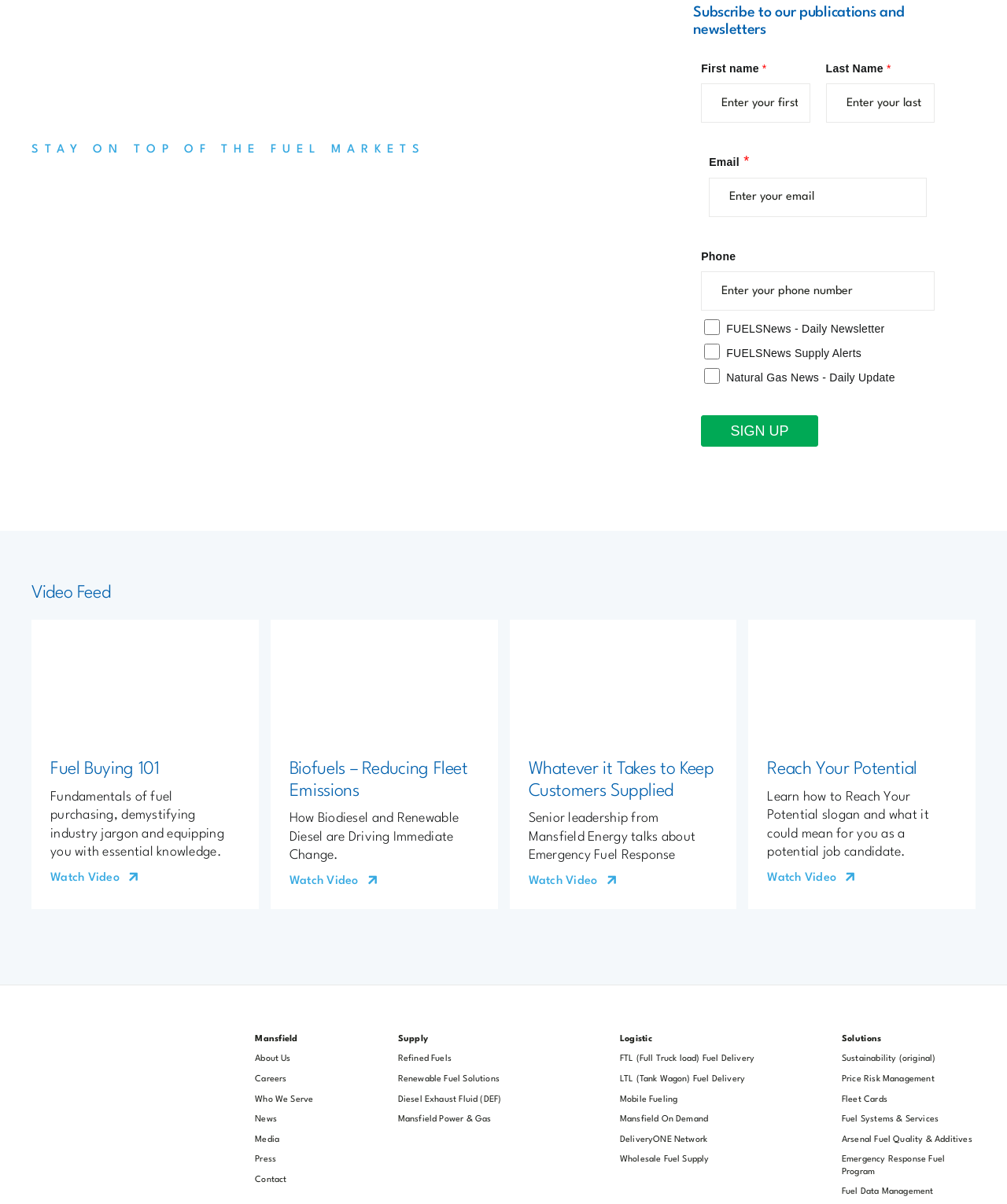What is the purpose of the 'SIGN UP' button?
Examine the image closely and answer the question with as much detail as possible.

The 'SIGN UP' button is located below a form that asks for first name, last name, email, and phone number. The form also has checkboxes for different newsletters, including 'FUELSNews - Daily Newsletter', 'FUELSNews Supply Alerts', and 'Natural Gas News - Daily Update'. Therefore, the purpose of the 'SIGN UP' button is to subscribe to these newsletters.